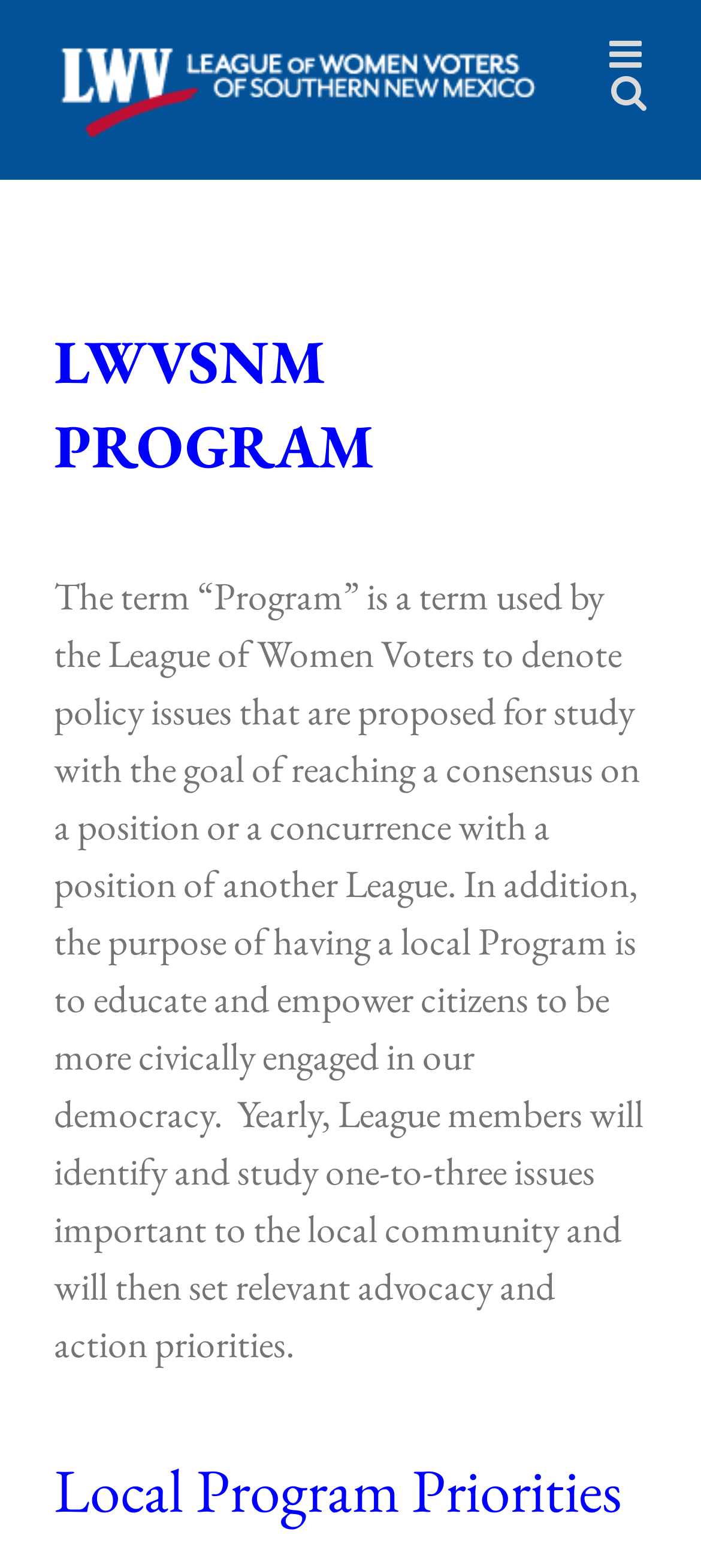Using the provided description alt="League Of Womens Voters Logo", find the bounding box coordinates for the UI element. Provide the coordinates in (top-left x, top-left y, bottom-right x, bottom-right y) format, ensuring all values are between 0 and 1.

[0.077, 0.023, 0.769, 0.092]